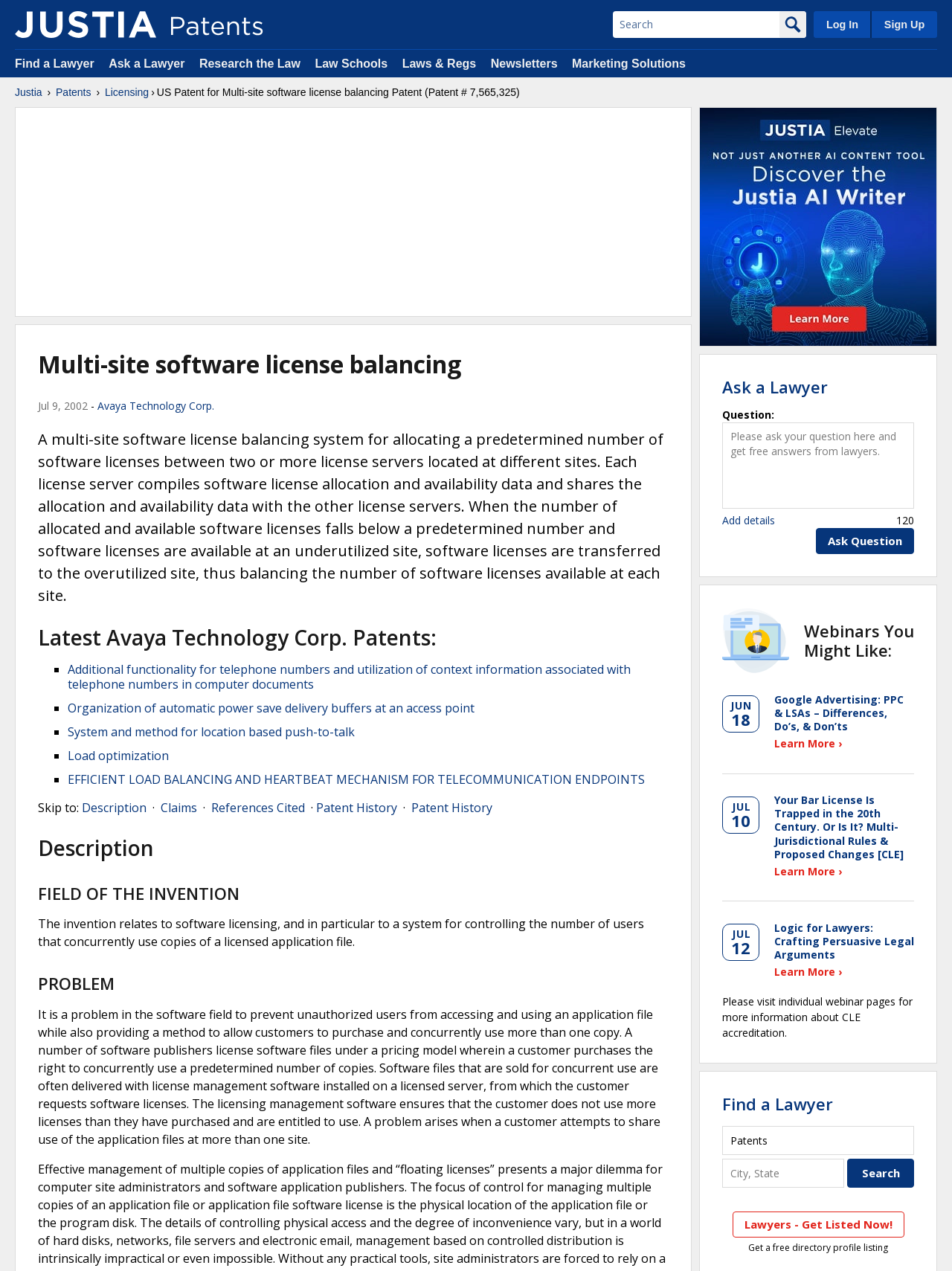Could you determine the bounding box coordinates of the clickable element to complete the instruction: "Ask a lawyer a question"? Provide the coordinates as four float numbers between 0 and 1, i.e., [left, top, right, bottom].

[0.857, 0.416, 0.96, 0.436]